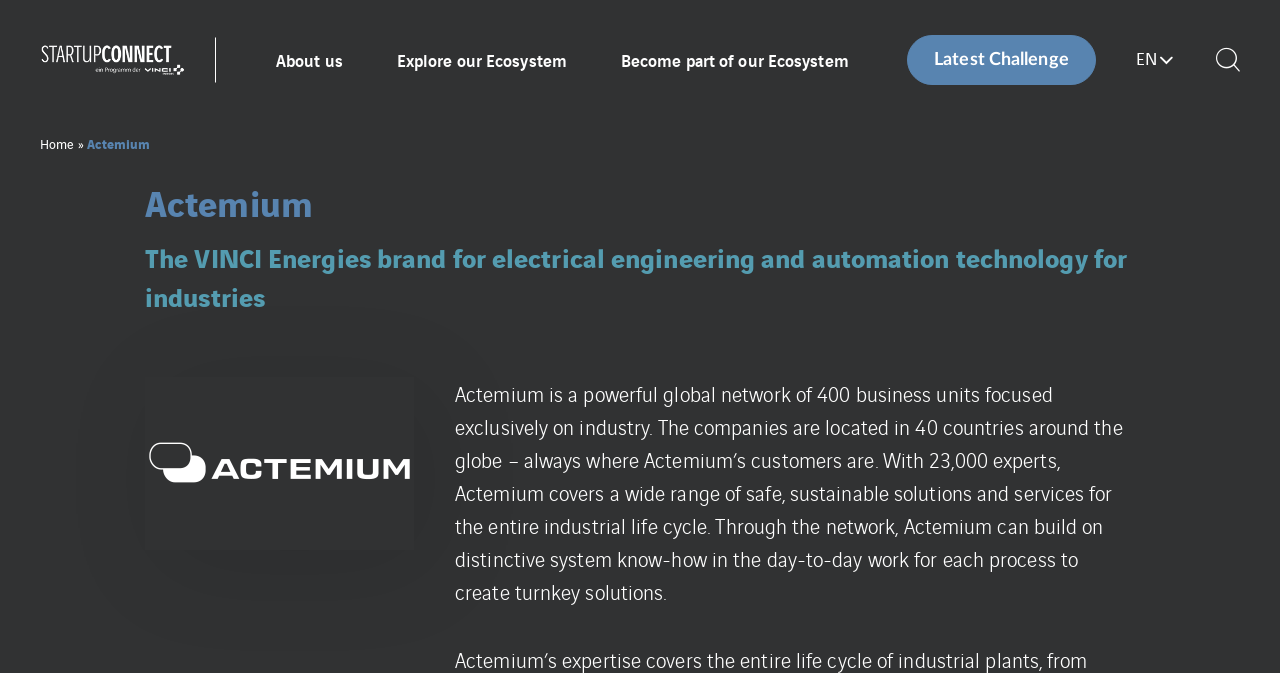Give an in-depth explanation of the webpage layout and content.

The webpage is about Actemium, a brand of VINCI Energies that specializes in electrical engineering and automation technology for industries. At the top left corner, there is a logo of Actemium, which is an image linked to the homepage. Next to the logo, there are three links: "About us", "Explore our Ecosystem", and "Become part of our Ecosystem", which are aligned horizontally.

On the top right corner, there are two buttons: a language selection button with the text "EN" and a flag icon, and a button with a search icon. Below these buttons, there is a link to the "Latest Challenge" section.

The main content of the webpage is divided into two sections. The first section has a heading that reads "Actemium" in large font, followed by a subheading that describes Actemium as "The VINCI Energies brand for electrical engineering and automation technology for industries". Below the headings, there is an image related to Actemium.

The second section is a block of text that provides more information about Actemium, describing it as a global network of 400 business units focused on industry, with 23,000 experts providing safe and sustainable solutions and services for the entire industrial life cycle. This text block is positioned below the image and takes up most of the page's content area.